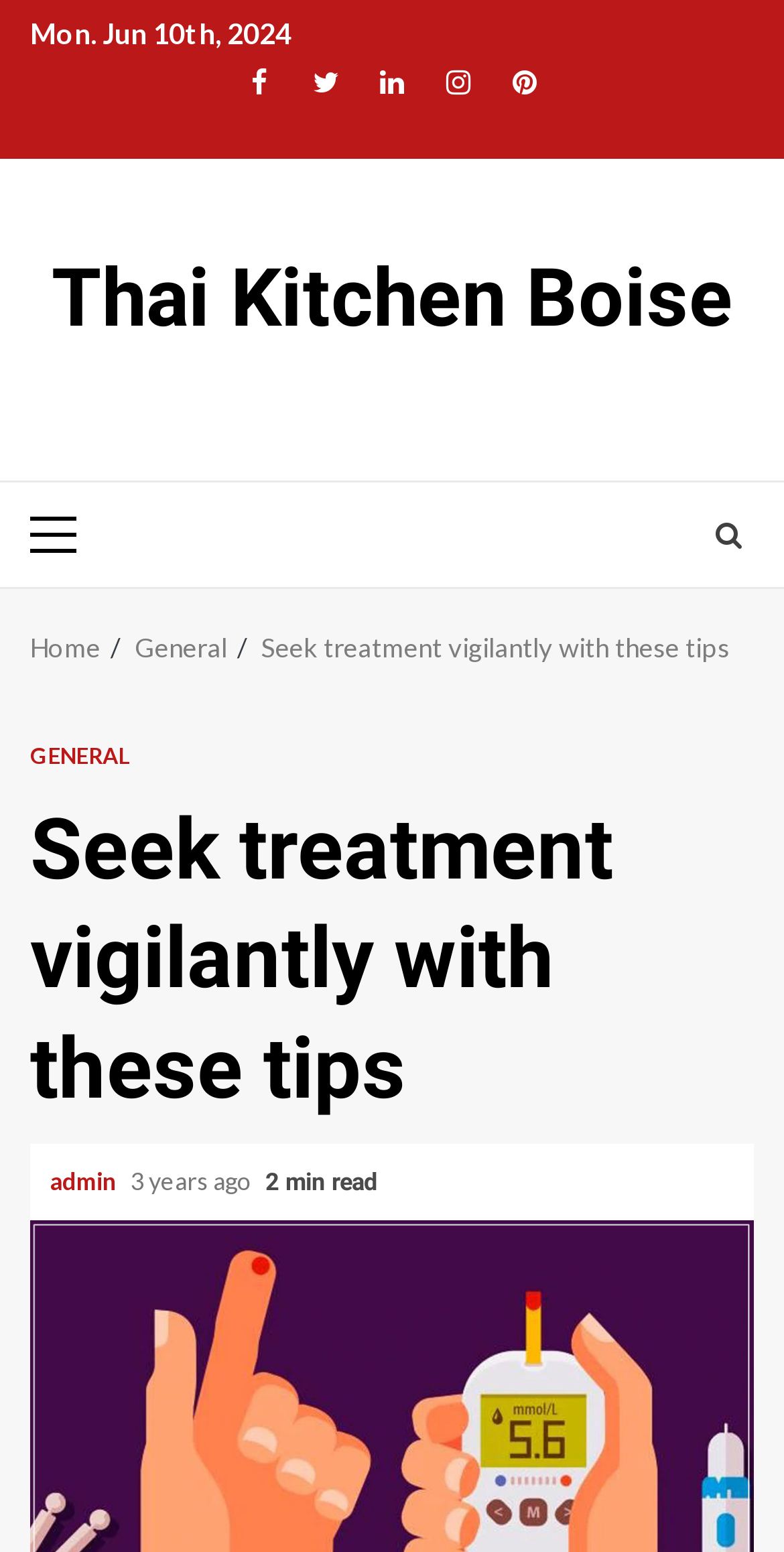Determine the bounding box coordinates of the element that should be clicked to execute the following command: "Go to Facebook page".

[0.292, 0.038, 0.369, 0.076]